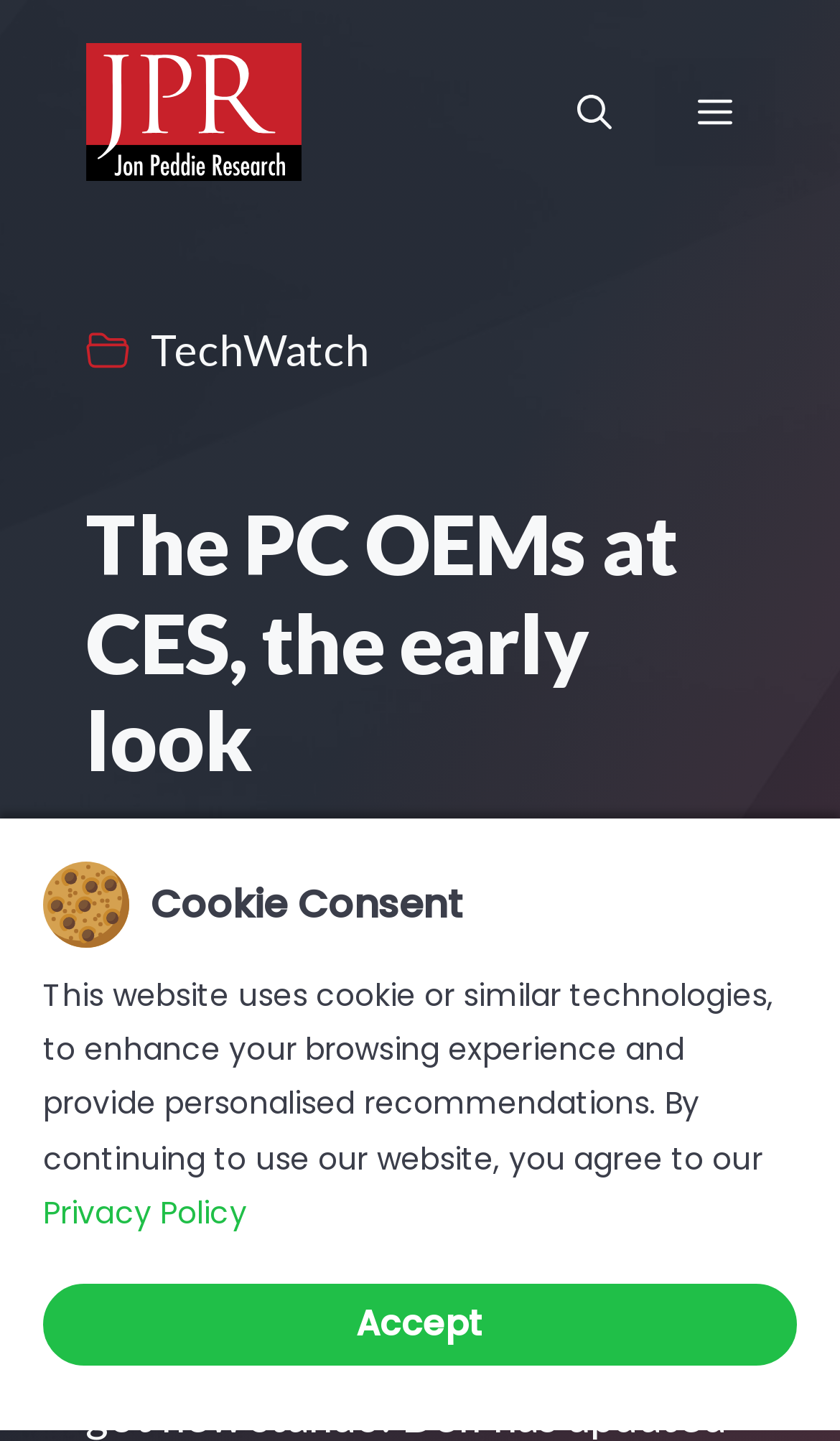Describe every aspect of the webpage comprehensively.

The webpage is about the PC OEMs at CES, with a focus on the early look. At the top of the page, there is a banner that spans the entire width, containing a link to "Jon Peddie Research" with an accompanying image. Below the banner, there is a navigation section with a "Mobile Toggle" button, an "Open Search Bar" link, and a "Menu" button that controls the primary menu.

To the left of the navigation section, there is a small image, and next to it, a link to "TechWatch". The main content of the page is headed by a large heading that reads "The PC OEMs at CES, the early look", which takes up most of the width of the page.

On the left side of the page, there is another small image, and below it, a heading that says "Cookie Consent". This is followed by a paragraph of text that explains the website's use of cookies and provides a link to the "Privacy Policy". Below this text, there is an "Accept" button.

There are a total of 4 images on the page, and 5 links, including the one to "Jon Peddie Research" and the "Privacy Policy". The page also contains 3 buttons: "Mobile Toggle", "Menu", and "Accept".